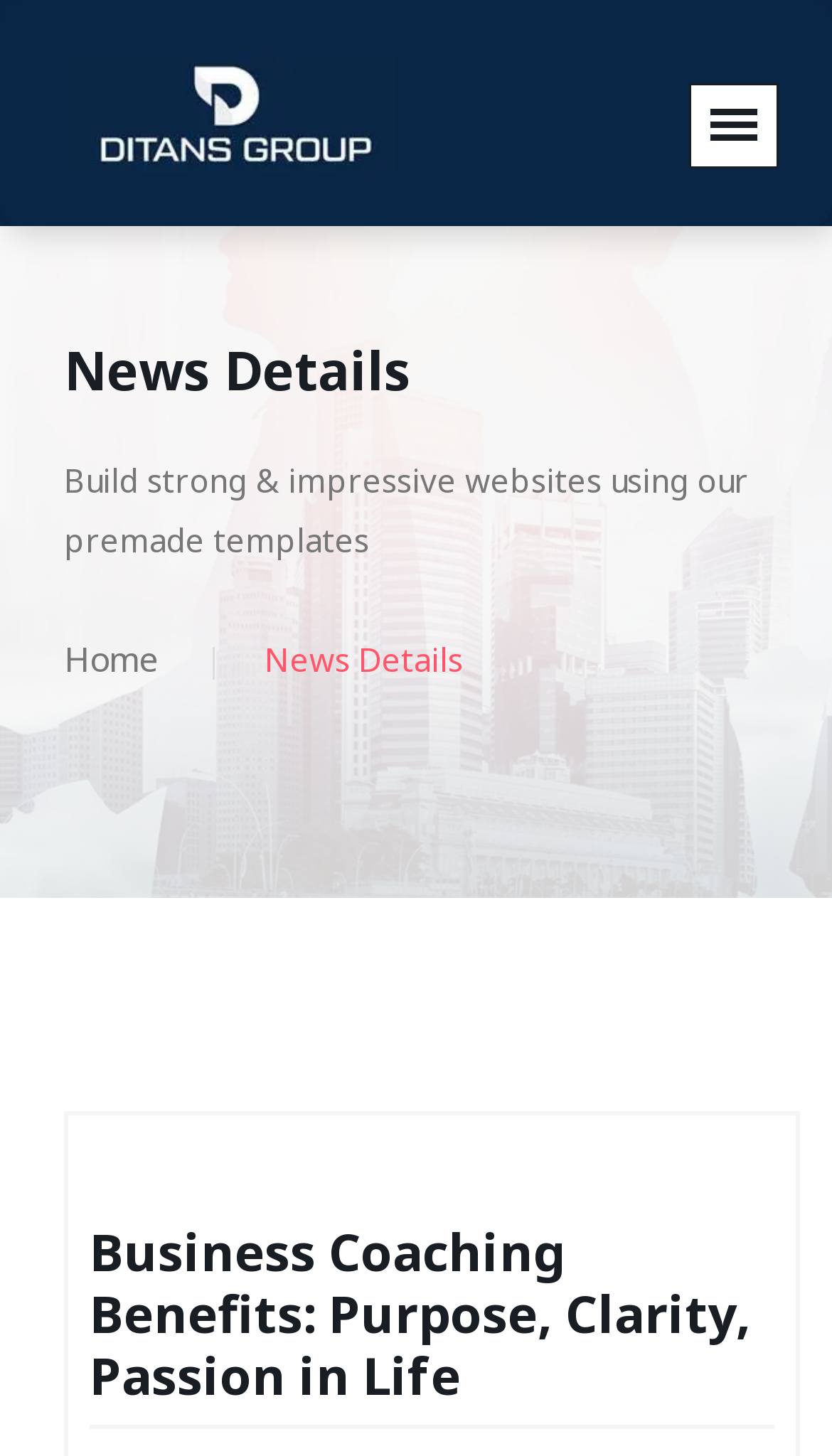Locate the bounding box for the described UI element: "alt="logo"". Ensure the coordinates are four float numbers between 0 and 1, formatted as [left, top, right, bottom].

[0.09, 0.06, 0.474, 0.09]